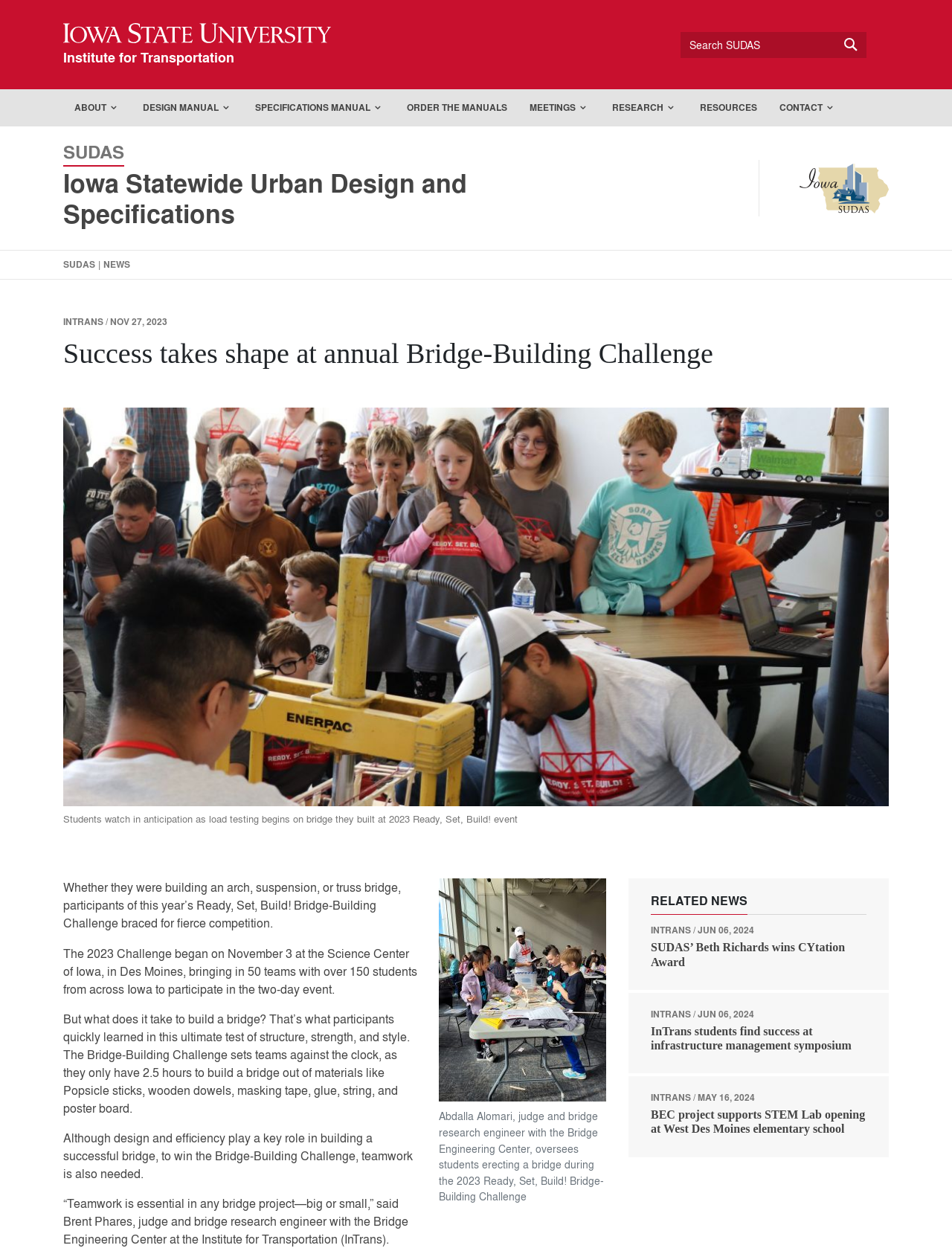Give a detailed explanation of the elements present on the webpage.

The webpage is about the Institute for Transportation's annual Bridge-Building Challenge. At the top, there is a navigation menu with links to various sections, including "ABOUT", "DESIGN MANUAL", "SPECIFICATIONS MANUAL", "ORDER THE MANUALS", "MEETINGS", "RESEARCH", "RESOURCES", and "CONTACT". Below the navigation menu, there is a heading that reads "SUDAS" and a subheading that explains it stands for "Iowa Statewide Urban Design and Specifications".

The main content of the webpage is about the Bridge-Building Challenge, which is an annual event where students participate in building bridges. There is a large image at the top that shows students building bridges, and below it, there is a heading that reads "Success takes shape at annual Bridge-Building Challenge". The article describes the event, which took place on November 3 at the Science Center of Iowa, and how 50 teams with over 150 students from across Iowa participated in the two-day event.

The article explains that the challenge is to build a bridge out of materials like Popsicle sticks, wooden dowels, masking tape, glue, string, and poster board within 2.5 hours. It highlights the importance of teamwork in building a successful bridge, quoting a judge and bridge research engineer from the Bridge Engineering Center.

Below the article, there is a section titled "RELATED NEWS" that lists three news articles related to the Institute for Transportation, including one about a SUDAS employee winning an award and two about InTrans students' success in infrastructure management symposium and a STEM Lab opening at an elementary school.

On the right side of the webpage, there is a search bar with a button that says "Search SUDAS". Above the search bar, there is a link to the Iowa State University Institute for Transportation.